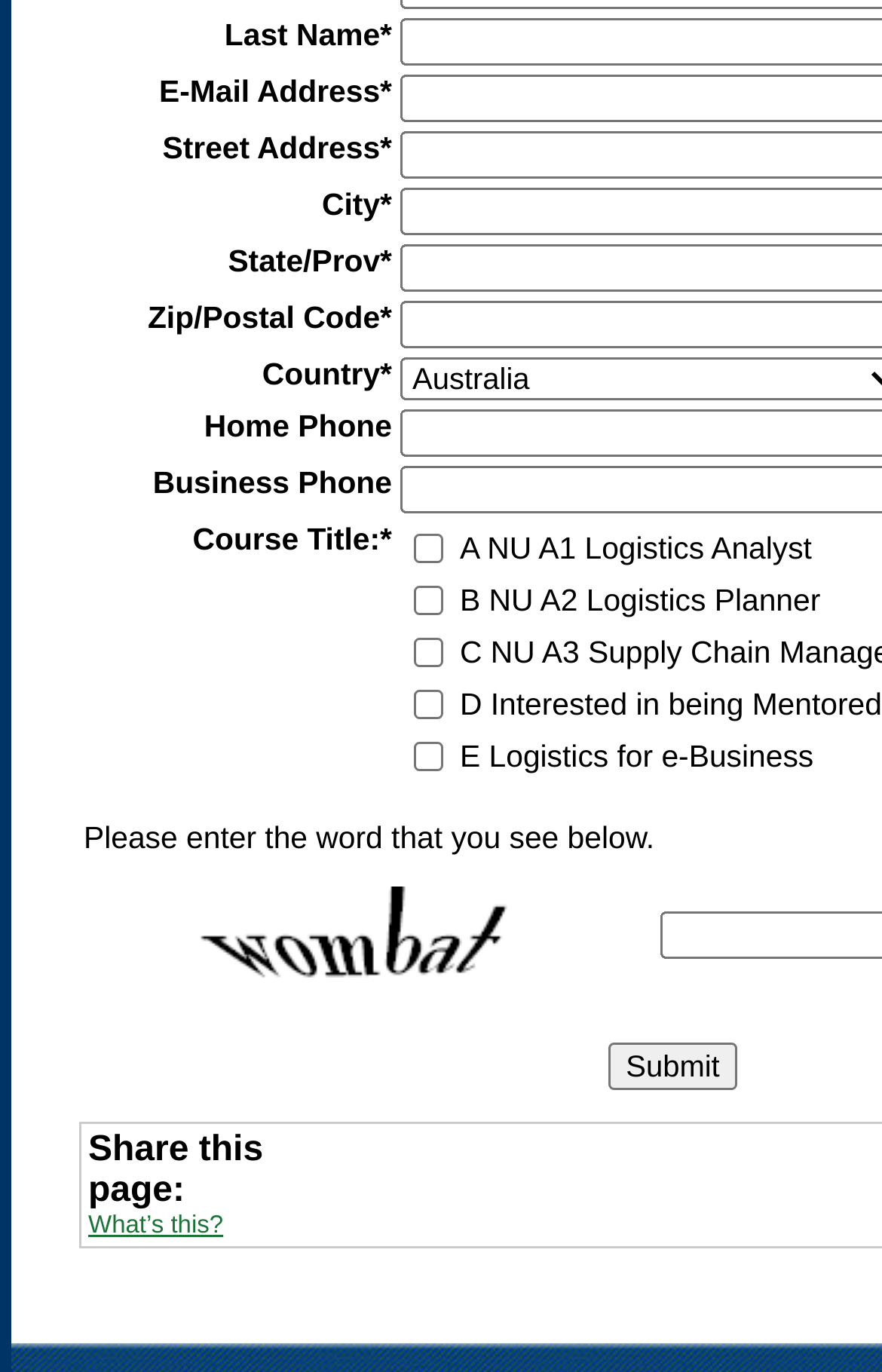Examine the image and give a thorough answer to the following question:
What is the purpose of the checkboxes?

The checkboxes are used to select the course titles, which are 'A NU A1 Logistics Analyst', 'B NU A2 Logistics Planner', 'C NU A3 Supply Chain Management', 'D Interested in being Mentored', and 'E Logistics for e-Business'. Each checkbox is associated with a course title and is used to indicate interest in that course.